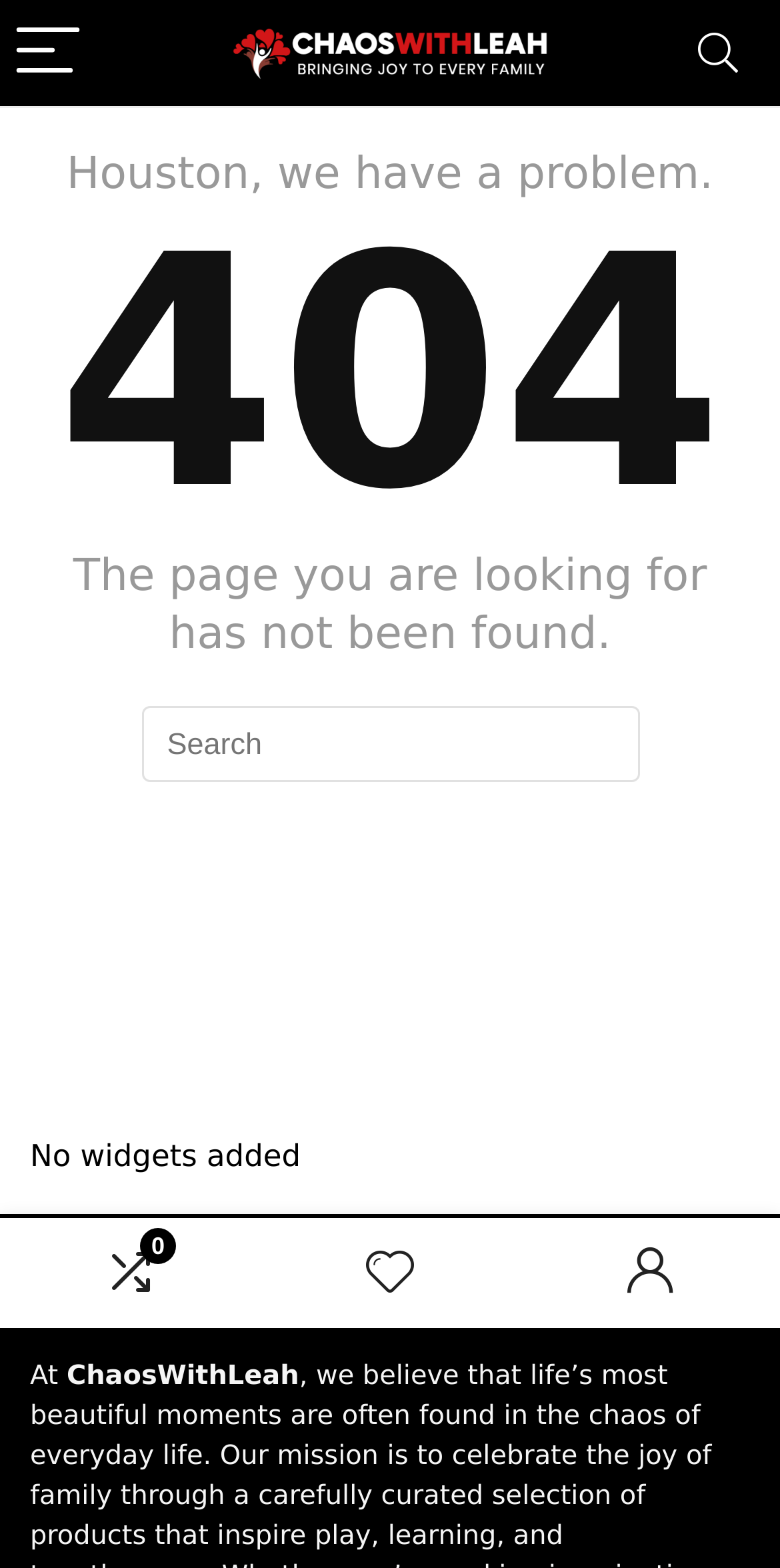What is the text below the error code? From the image, respond with a single word or brief phrase.

The page you are looking for has not been found.